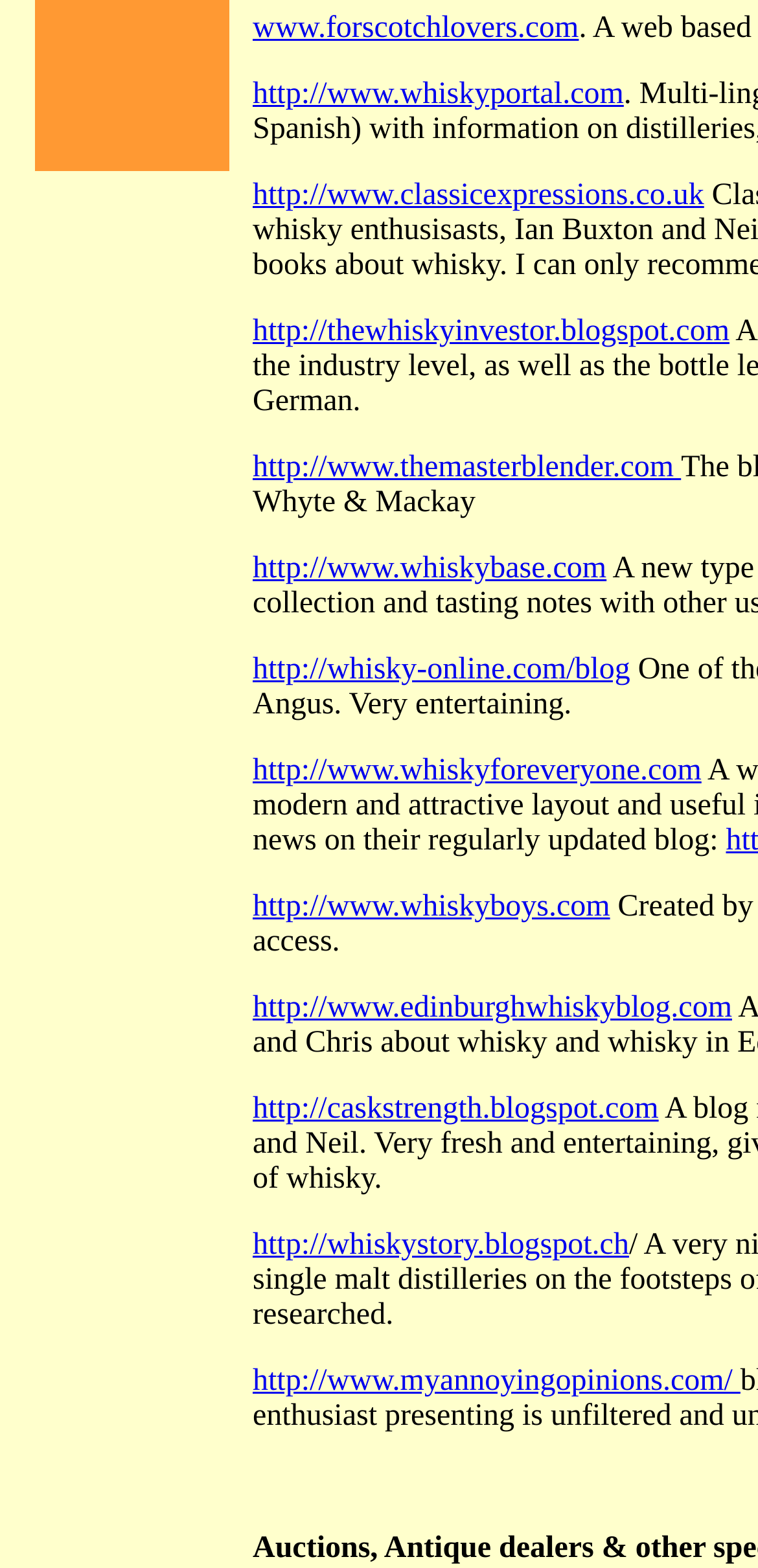Please identify the bounding box coordinates of the region to click in order to complete the task: "explore The Master Blender". The coordinates must be four float numbers between 0 and 1, specified as [left, top, right, bottom].

[0.333, 0.288, 0.898, 0.309]